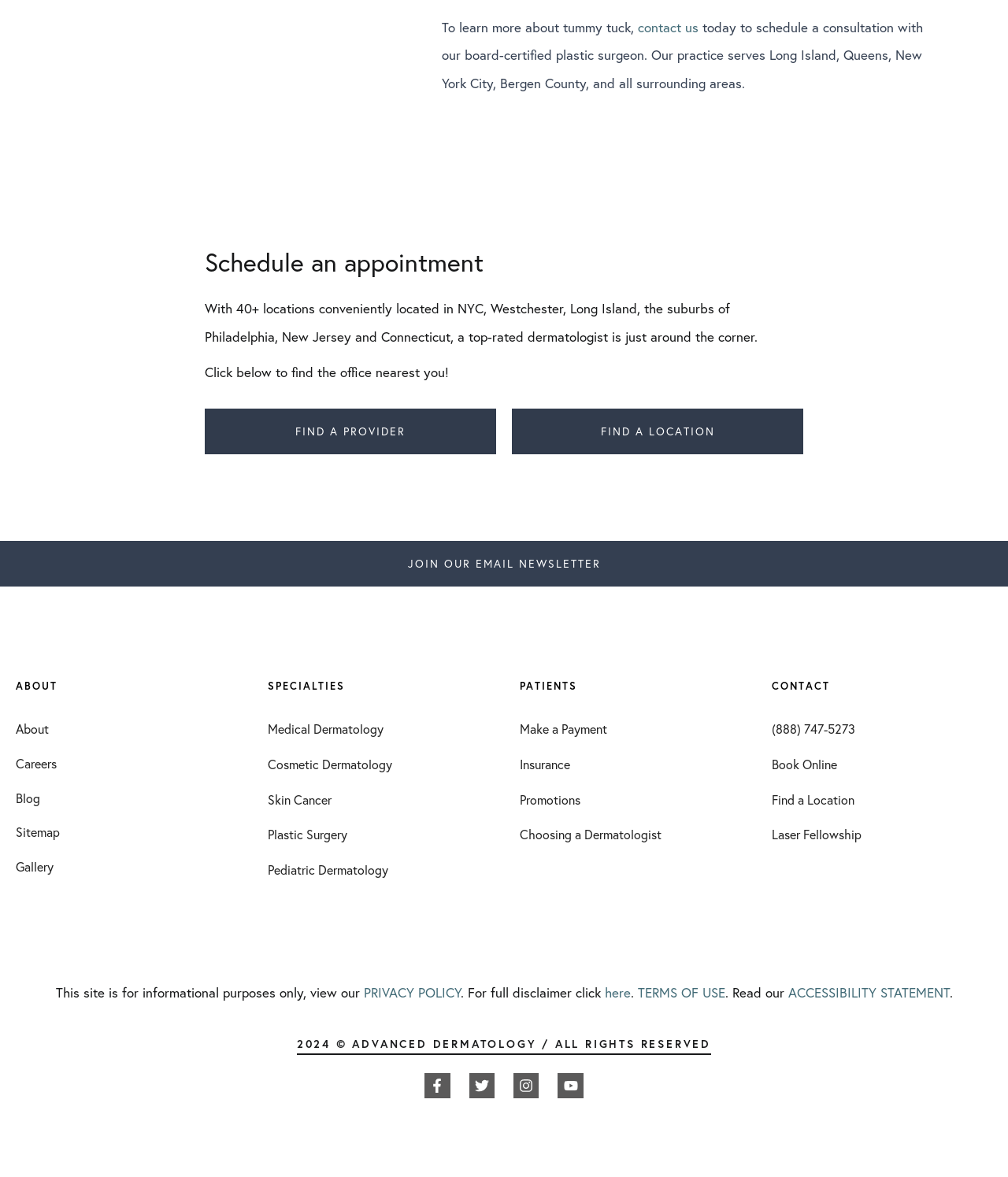What is the specialty of the doctor mentioned?
Based on the screenshot, provide a one-word or short-phrase response.

Plastic surgeon